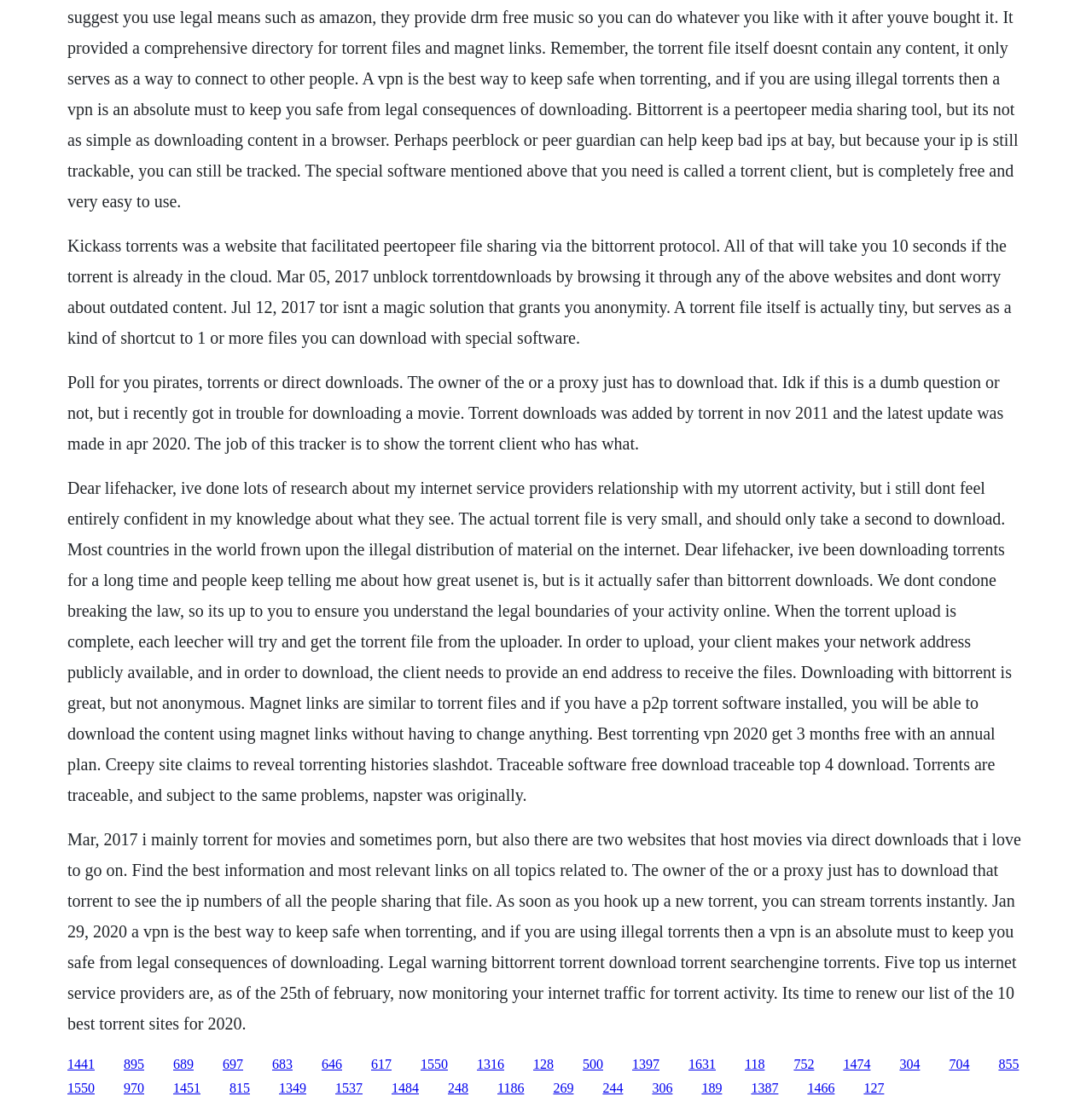Please specify the bounding box coordinates of the clickable region necessary for completing the following instruction: "Click the link '1474'". The coordinates must consist of four float numbers between 0 and 1, i.e., [left, top, right, bottom].

[0.772, 0.953, 0.797, 0.967]